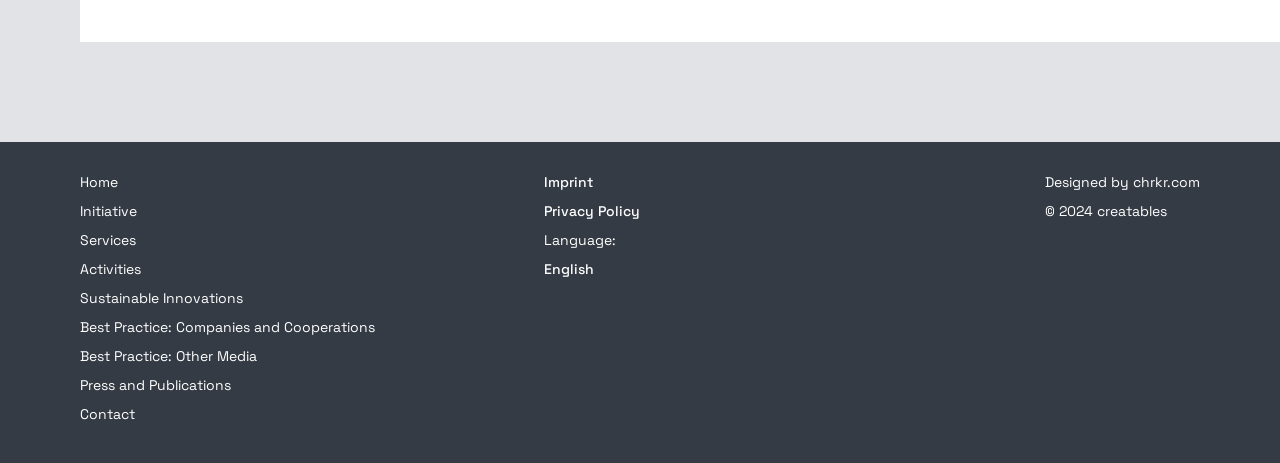Please provide a comprehensive response to the question based on the details in the image: How many main menu items are there?

There are 8 main menu items because there are 8 link elements with OCR text 'Initiative', 'Services', 'Activities', 'Sustainable Innovations', 'Best Practice: Companies and Cooperations', 'Best Practice: Other Media', 'Press and Publications', and 'Contact' with bounding box coordinates indicating their vertical positions.